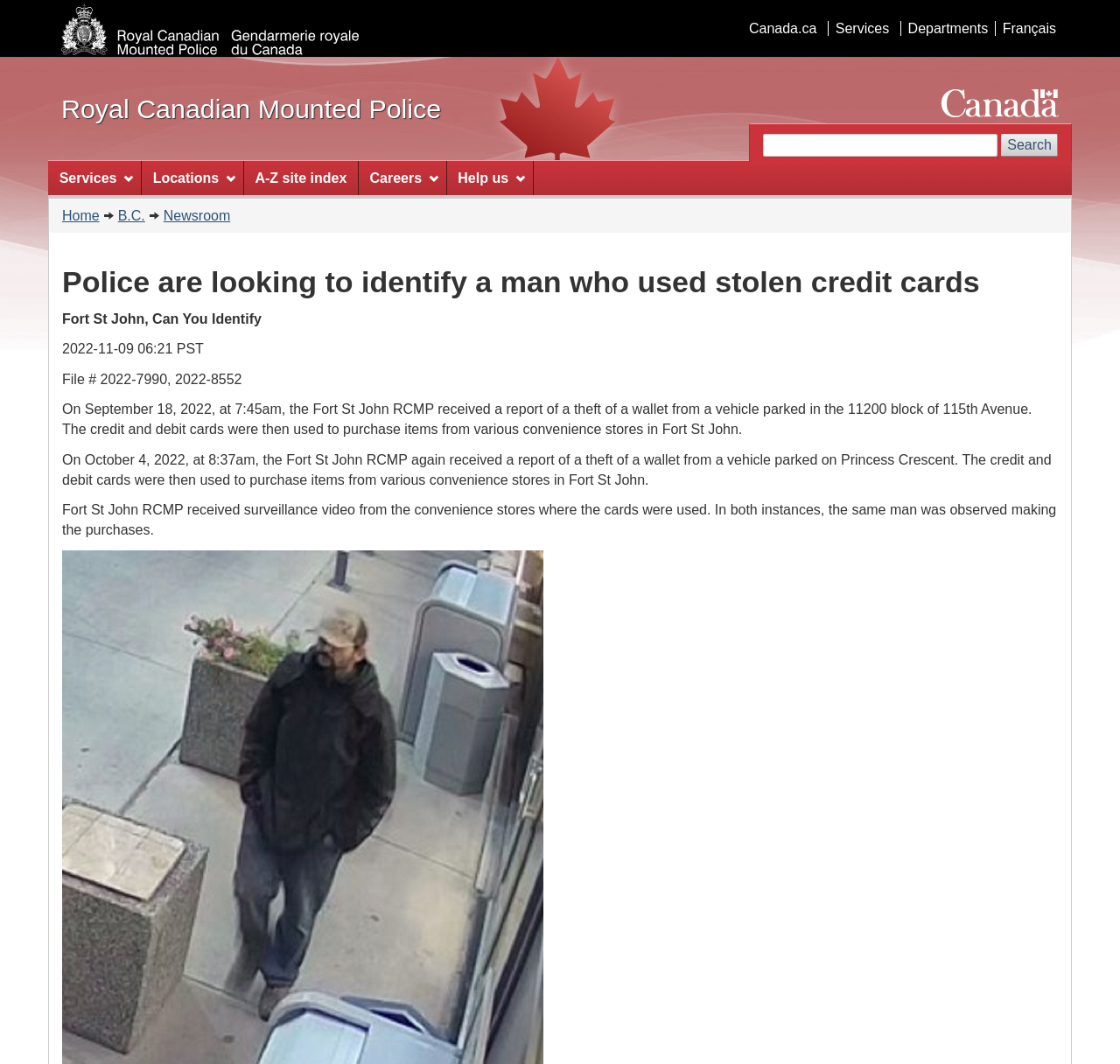Provide a one-word or short-phrase answer to the question:
What was stolen from the vehicle?

Wallet